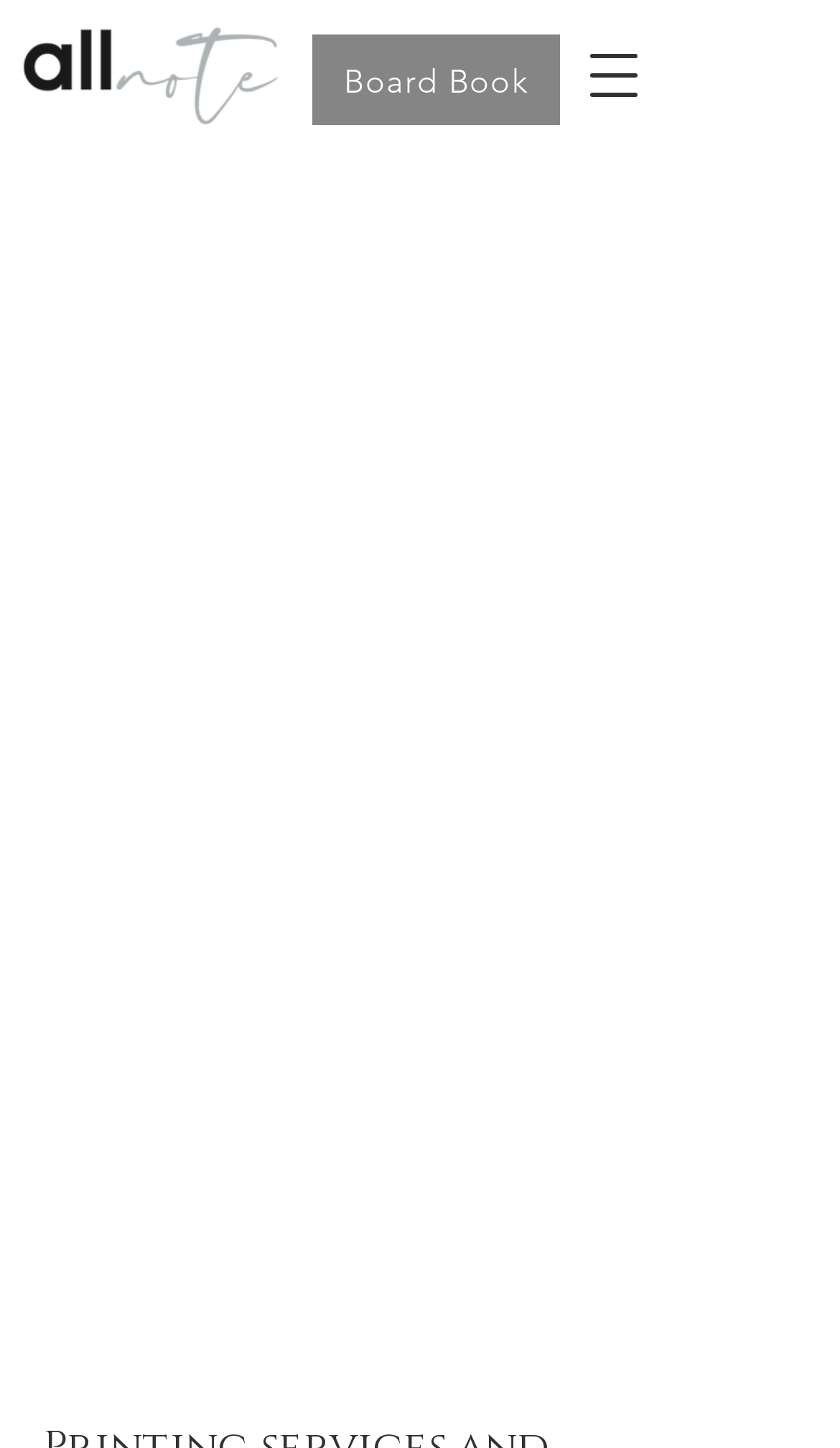Please provide a one-word or phrase answer to the question: 
How long has Allnote been in business?

Since 1993